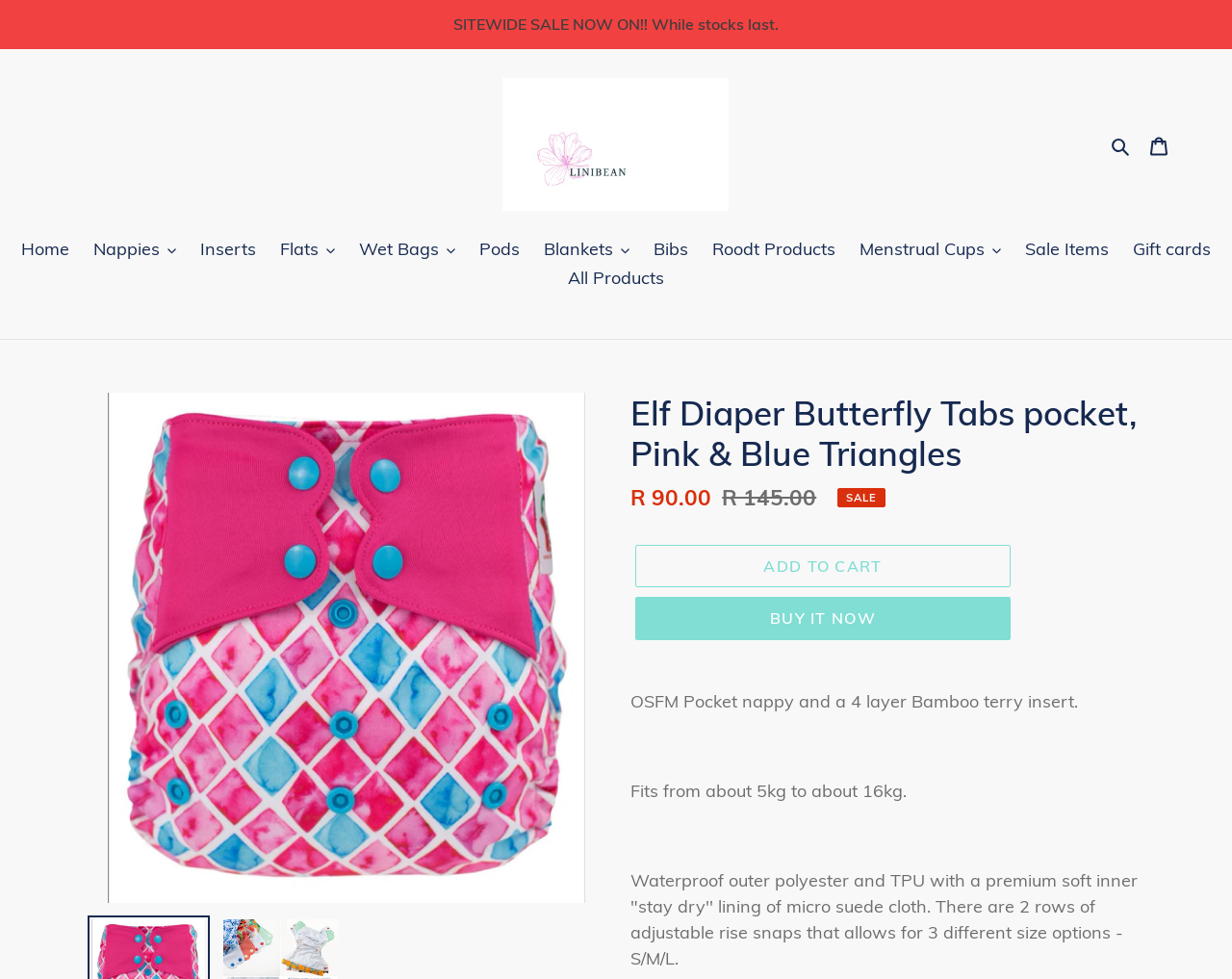Carefully examine the image and provide an in-depth answer to the question: What is the name of the product?

I determined the answer by looking at the image and heading elements on the webpage, which both contain the text 'Elf Diaper Butterfly Tabs pocket, Pink & Blue Triangles'. This suggests that the product being displayed is called the 'Elf Diaper Butterfly Tabs pocket'.